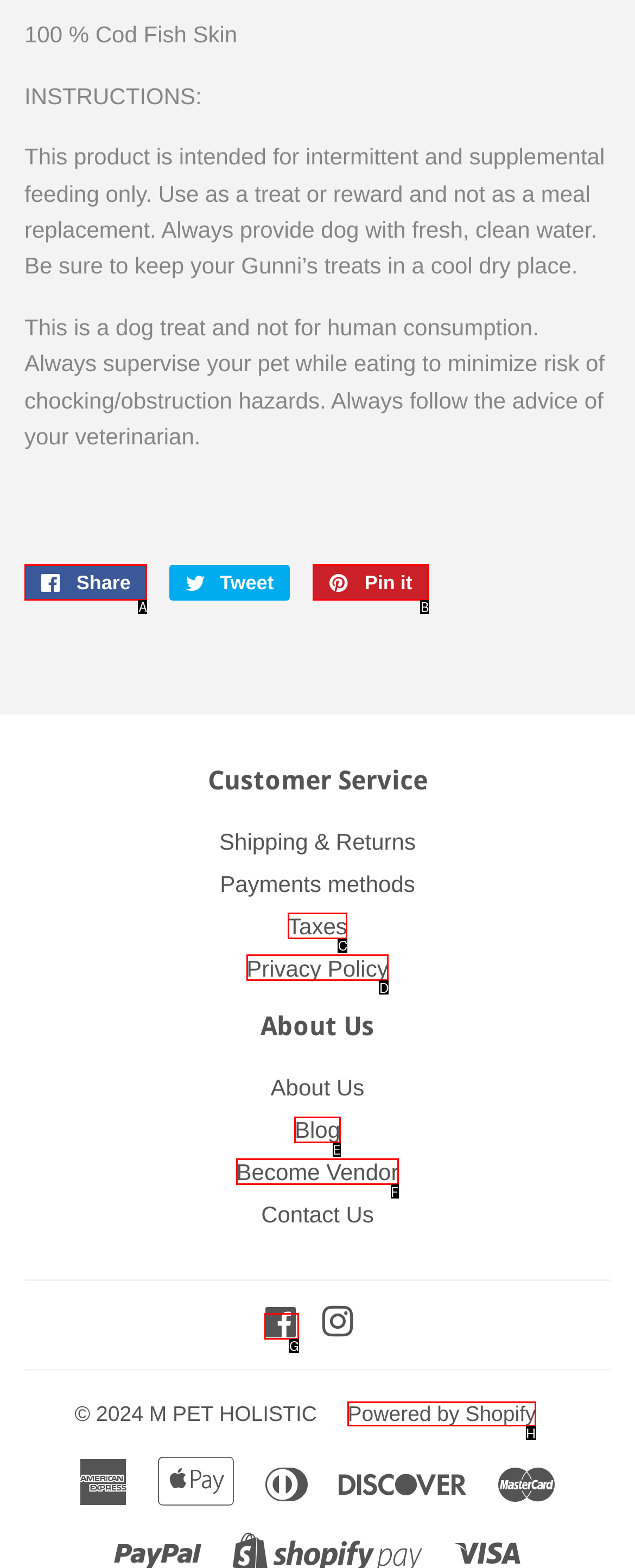Based on the given description: Pin it Pin on Pinterest, identify the correct option and provide the corresponding letter from the given choices directly.

B